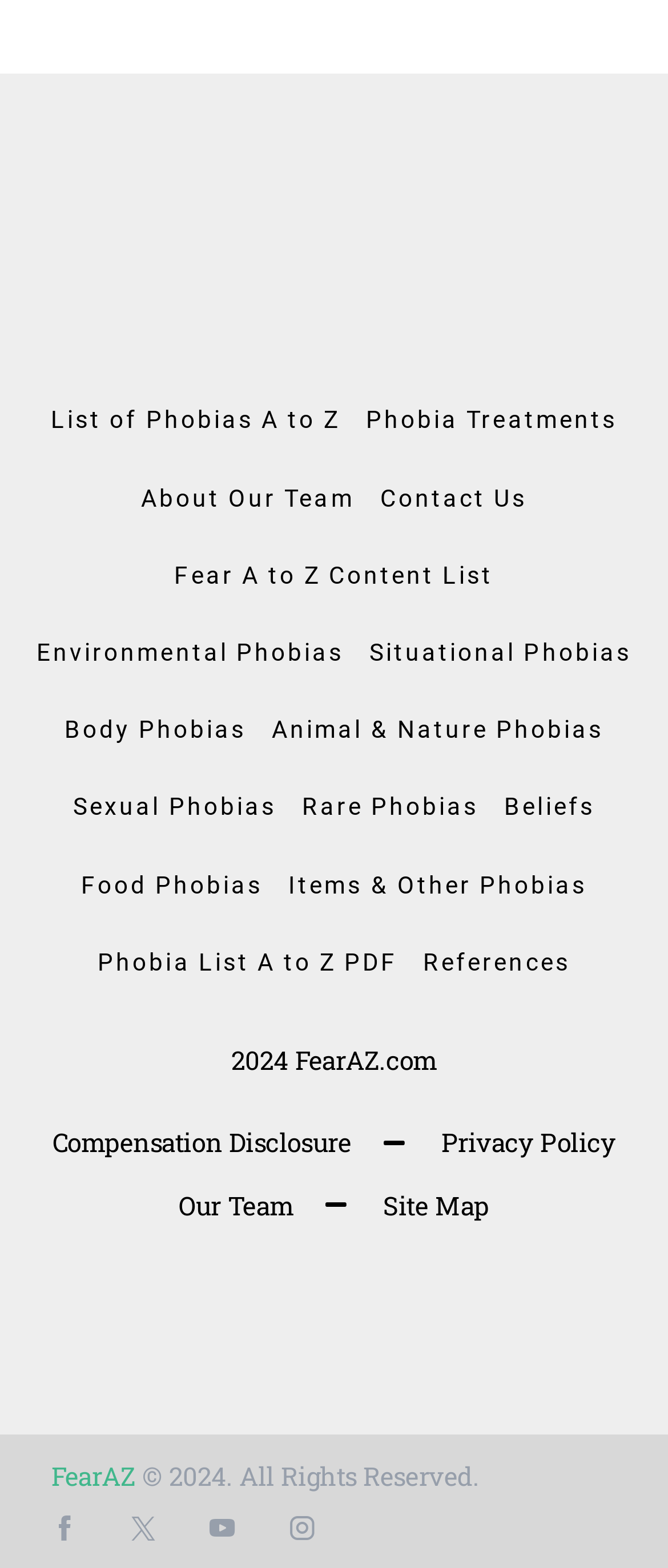How many phobia categories are listed?
Please answer the question as detailed as possible based on the image.

I counted the number of link elements under the 'contentinfo' element that have descriptive text, such as 'Environmental Phobias', 'Situational Phobias', etc., and found 9 phobia categories.